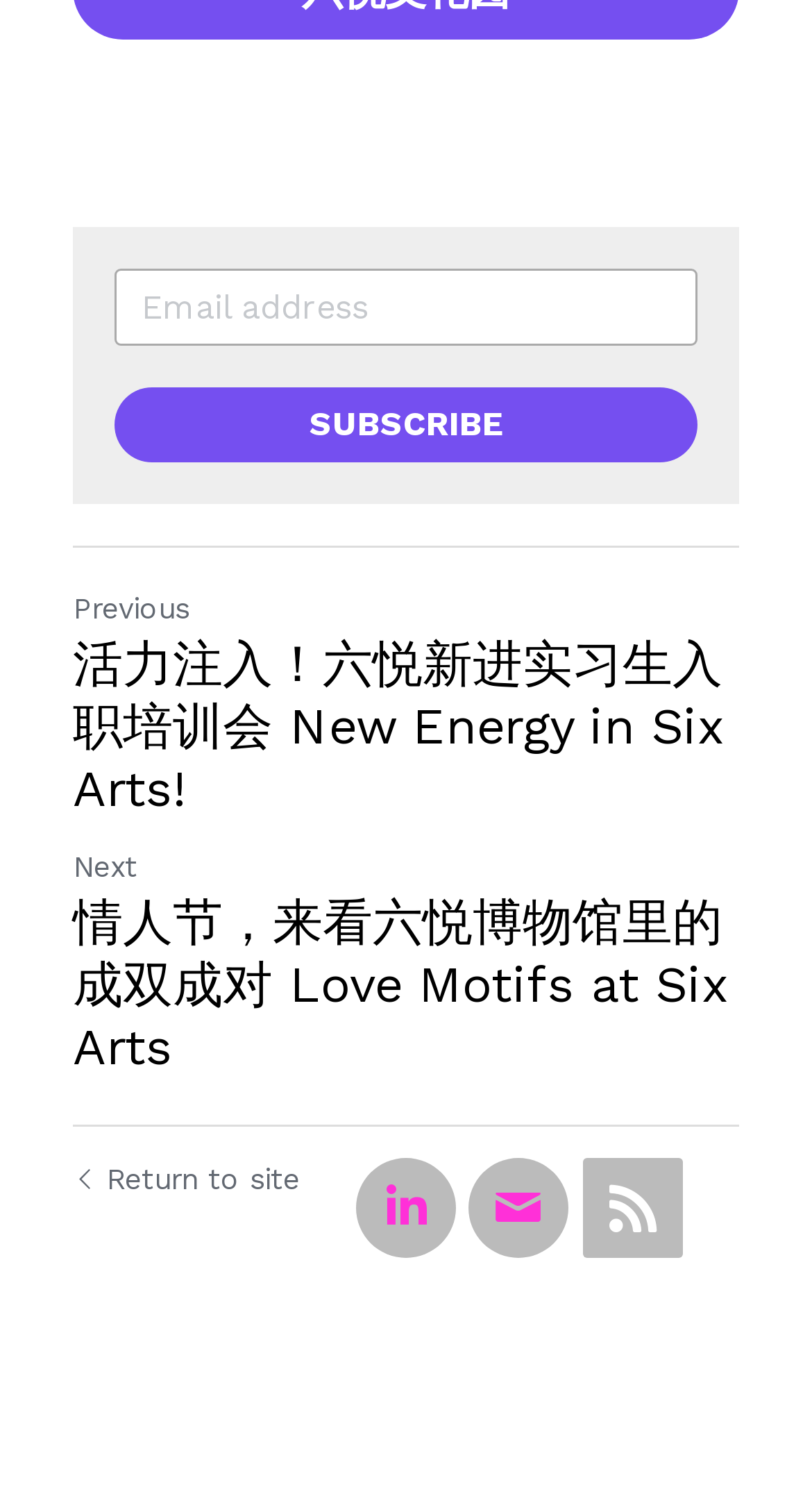Provide a short answer using a single word or phrase for the following question: 
What is the theme of the post?

New Energy